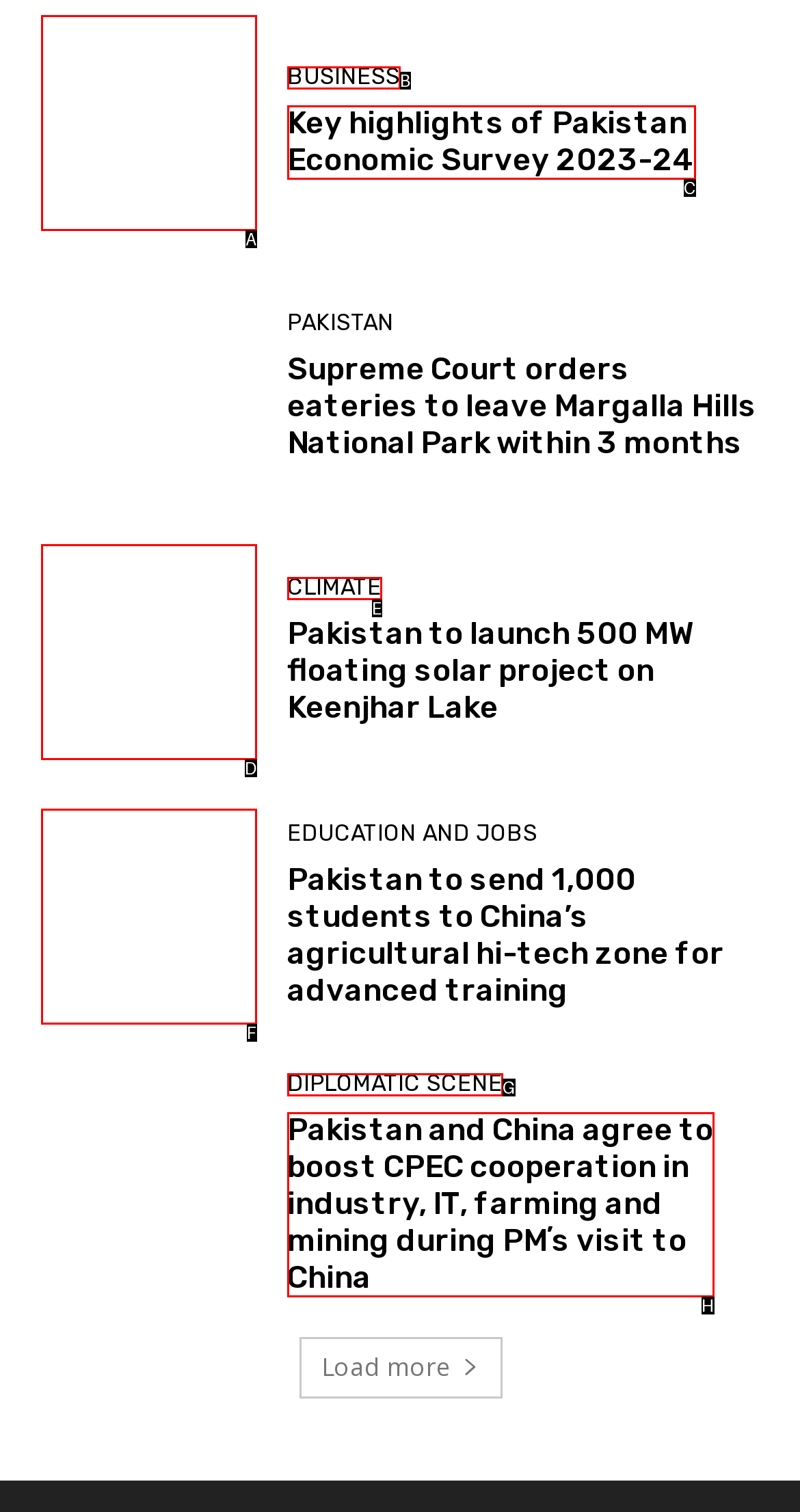Which letter corresponds to the correct option to complete the task: Browse BUSINESS news?
Answer with the letter of the chosen UI element.

B